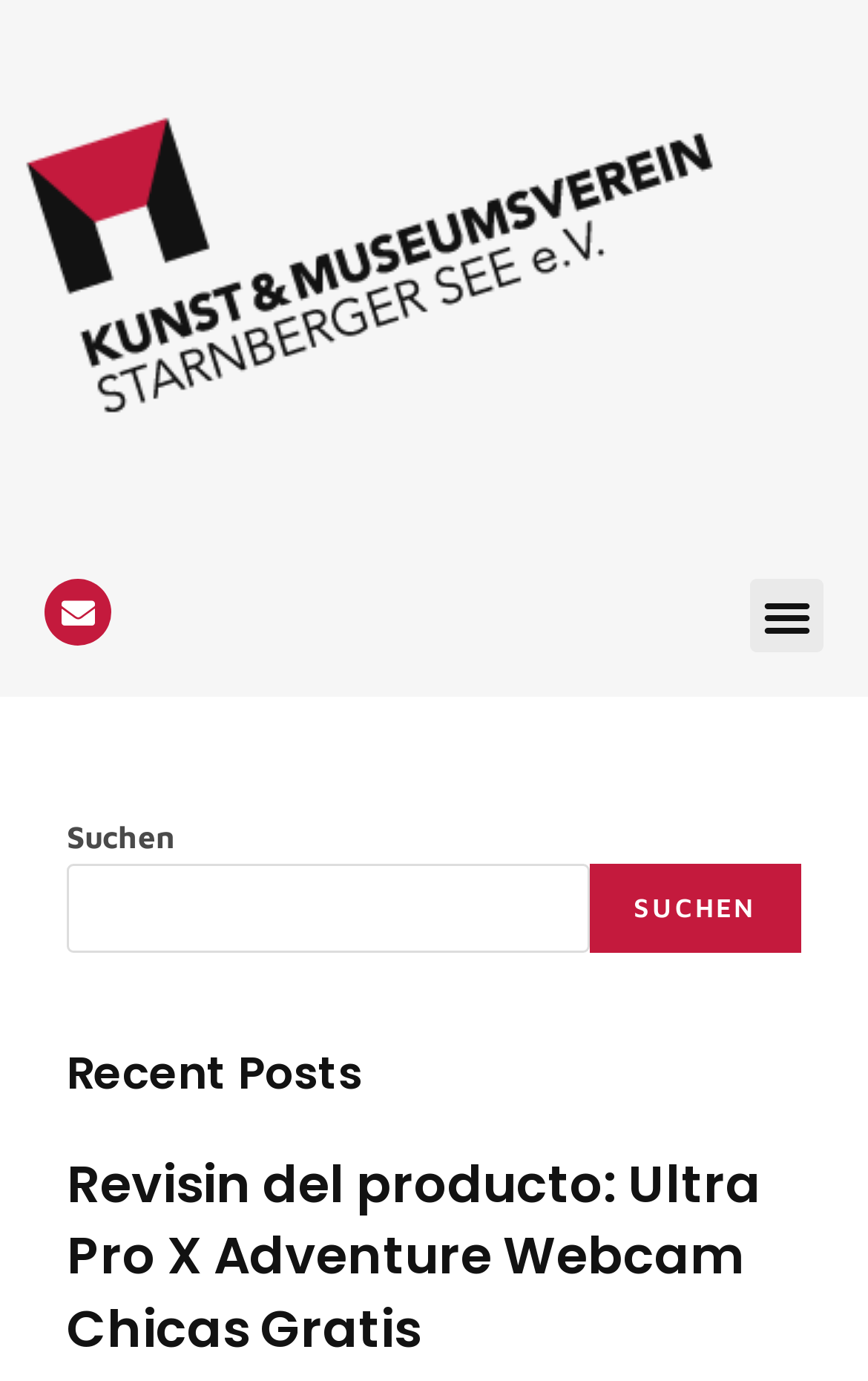Use a single word or phrase to respond to the question:
How many links are there under the 'Recent Posts' heading?

1